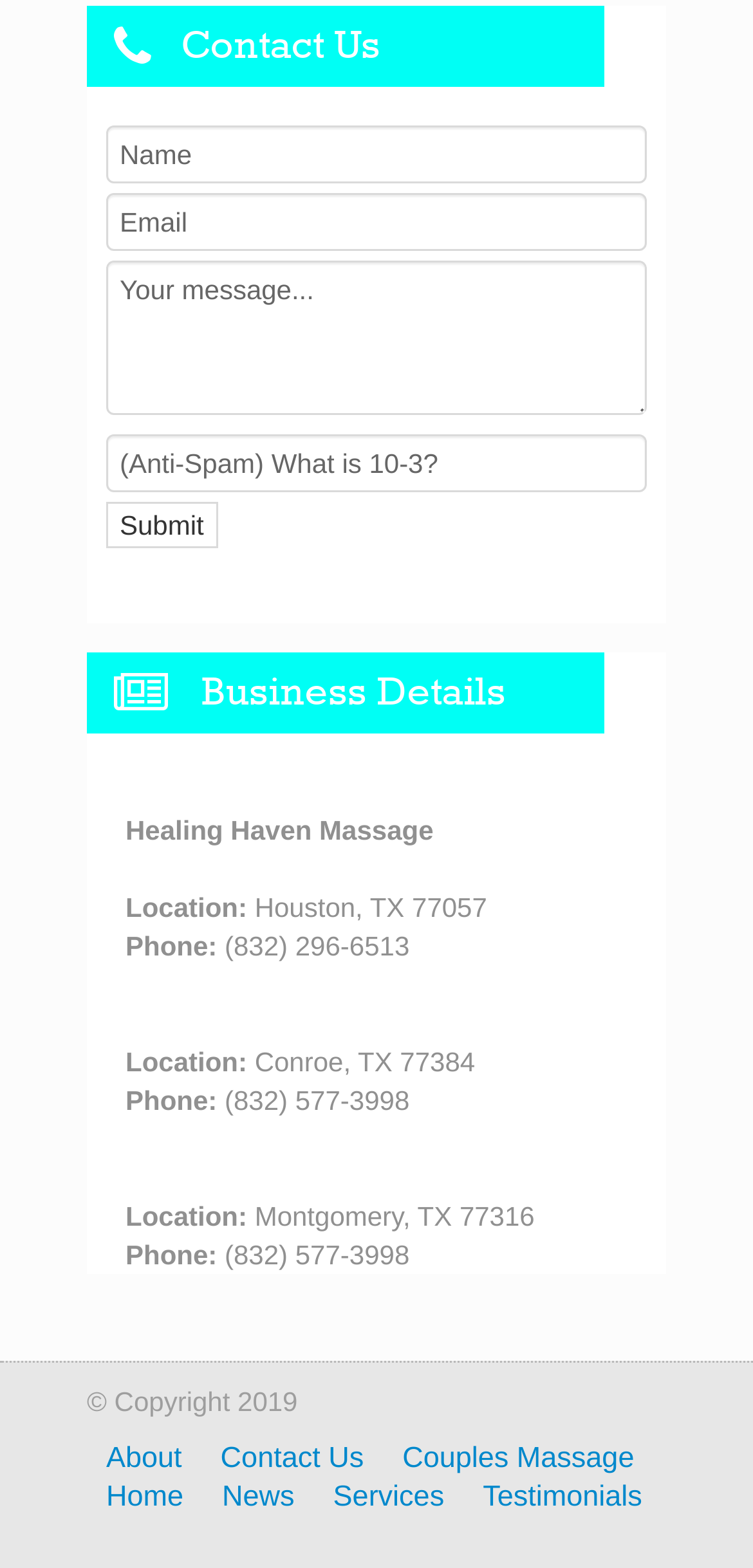Locate the bounding box coordinates of the element that needs to be clicked to carry out the instruction: "Go to the about page". The coordinates should be given as four float numbers ranging from 0 to 1, i.e., [left, top, right, bottom].

[0.141, 0.92, 0.242, 0.941]